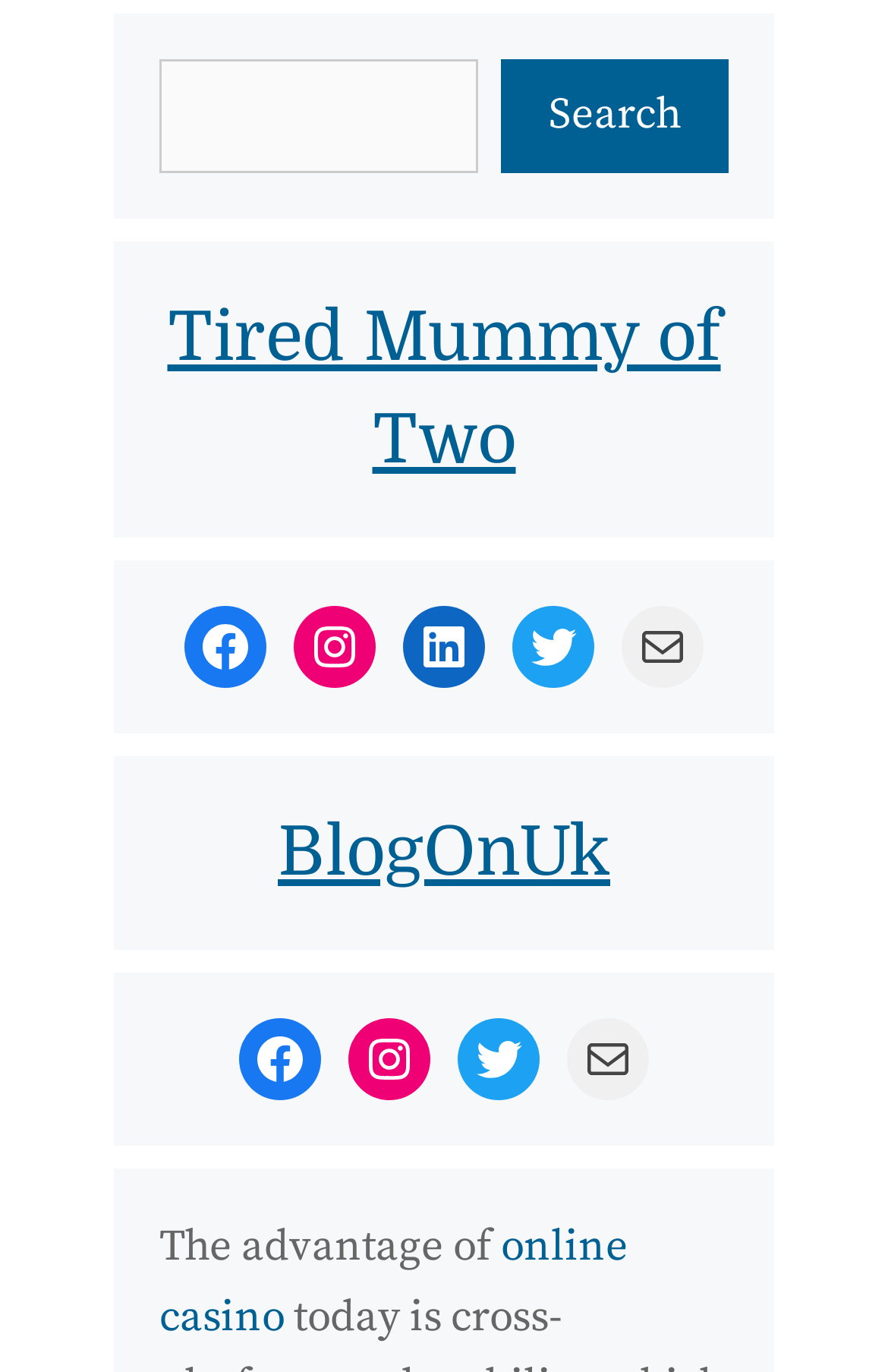Show the bounding box coordinates for the element that needs to be clicked to execute the following instruction: "Visit Facebook". Provide the coordinates in the form of four float numbers between 0 and 1, i.e., [left, top, right, bottom].

[0.208, 0.442, 0.3, 0.502]